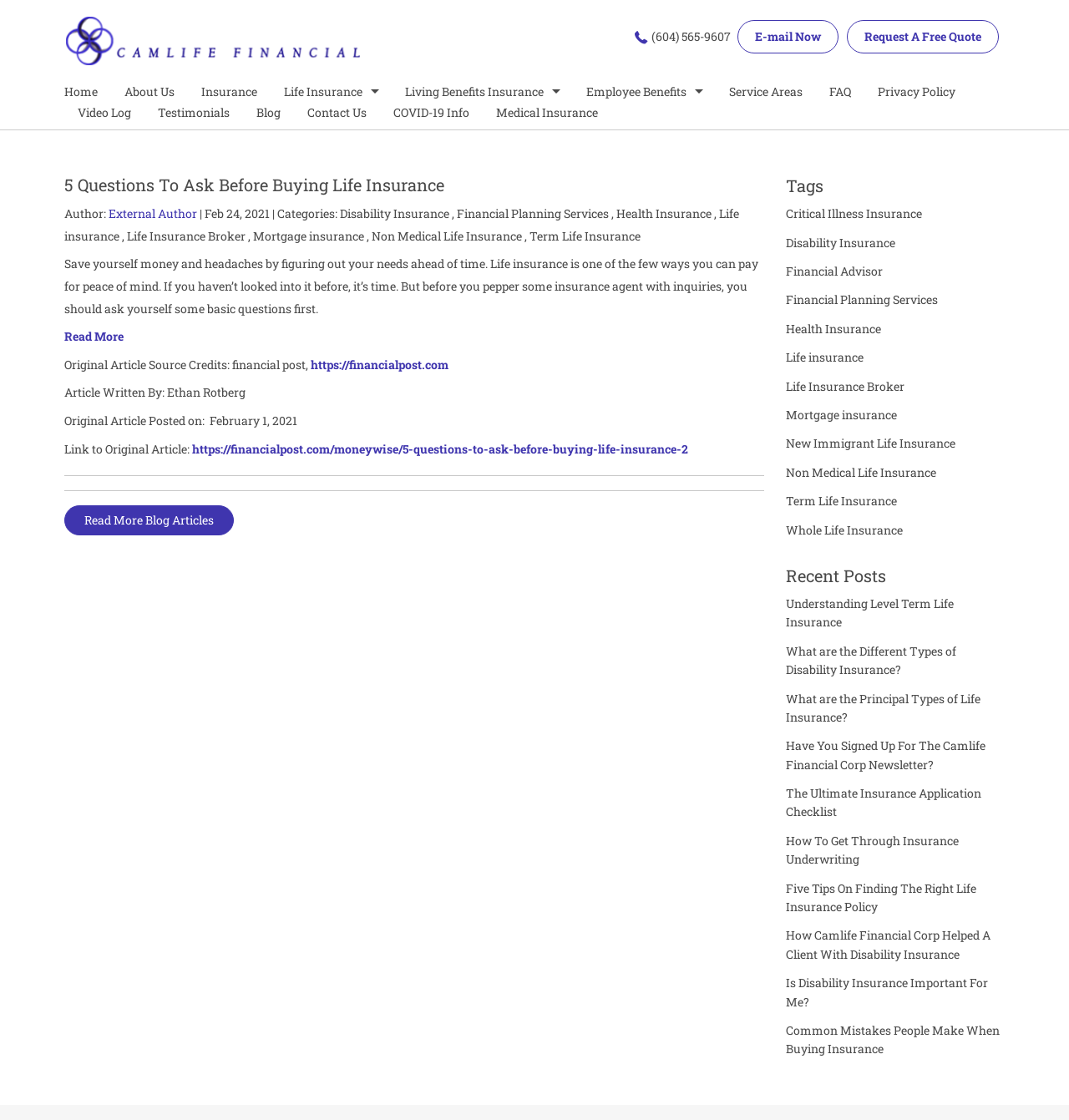What is the title of the blog post?
Please answer the question as detailed as possible based on the image.

I found the title of the blog post by looking at the main section of the webpage, where I saw a heading with the text '5 Questions To Ask Before Buying Life Insurance'.